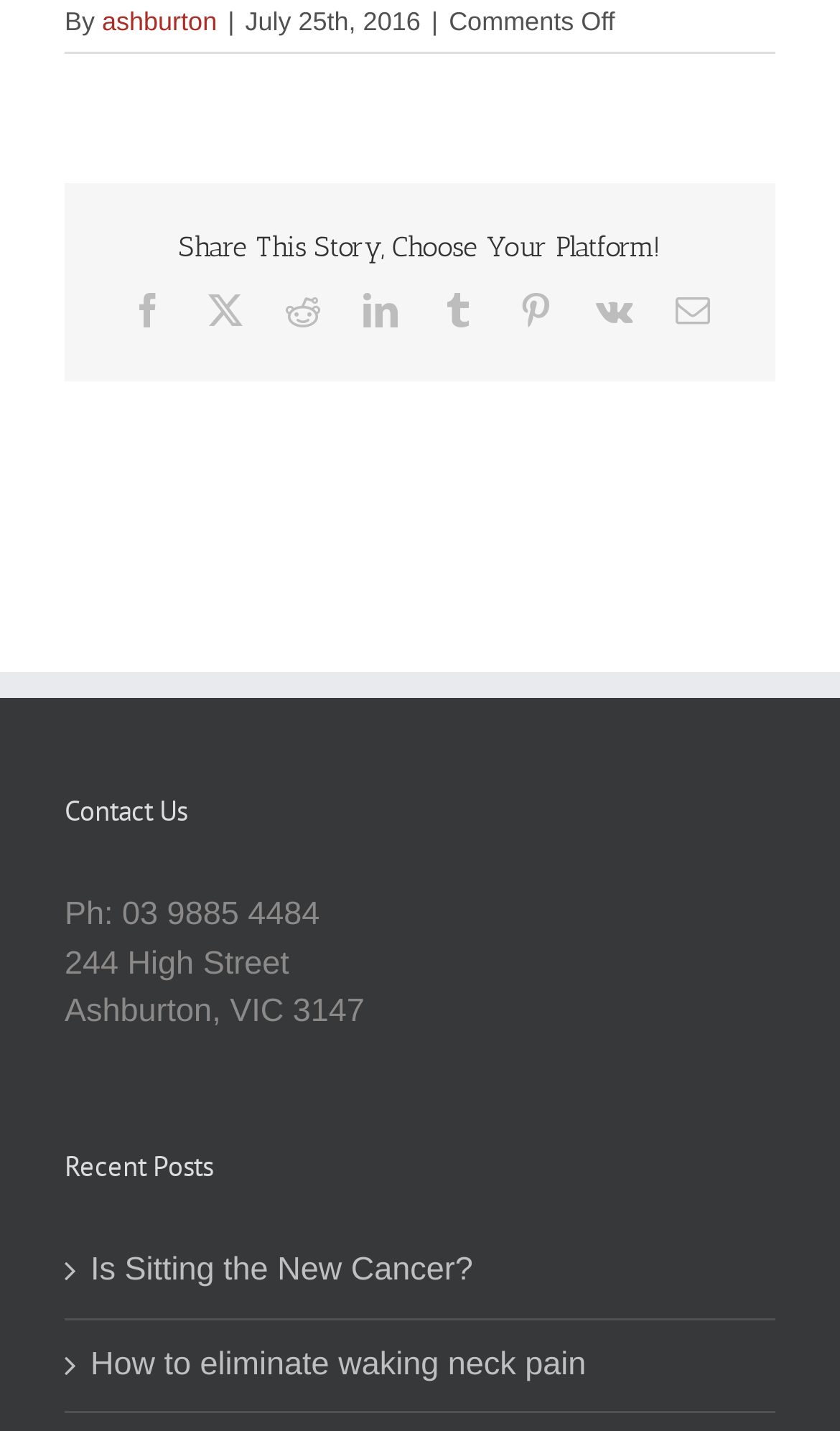Determine the bounding box coordinates of the clickable region to execute the instruction: "View recent post 'Is Sitting the New Cancer?'". The coordinates should be four float numbers between 0 and 1, denoted as [left, top, right, bottom].

[0.108, 0.872, 0.897, 0.906]